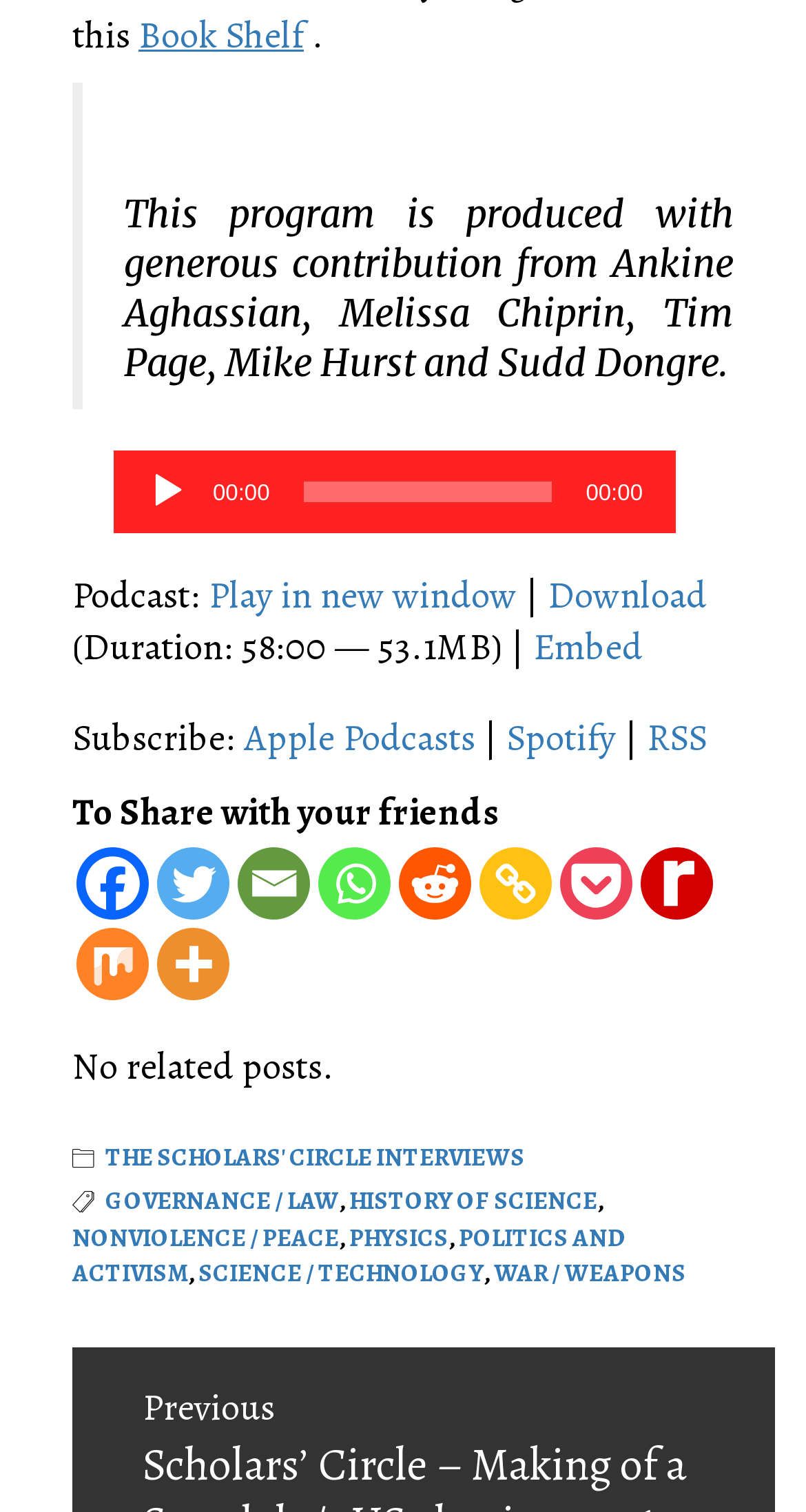Use one word or a short phrase to answer the question provided: 
What is the duration of the podcast?

58:00